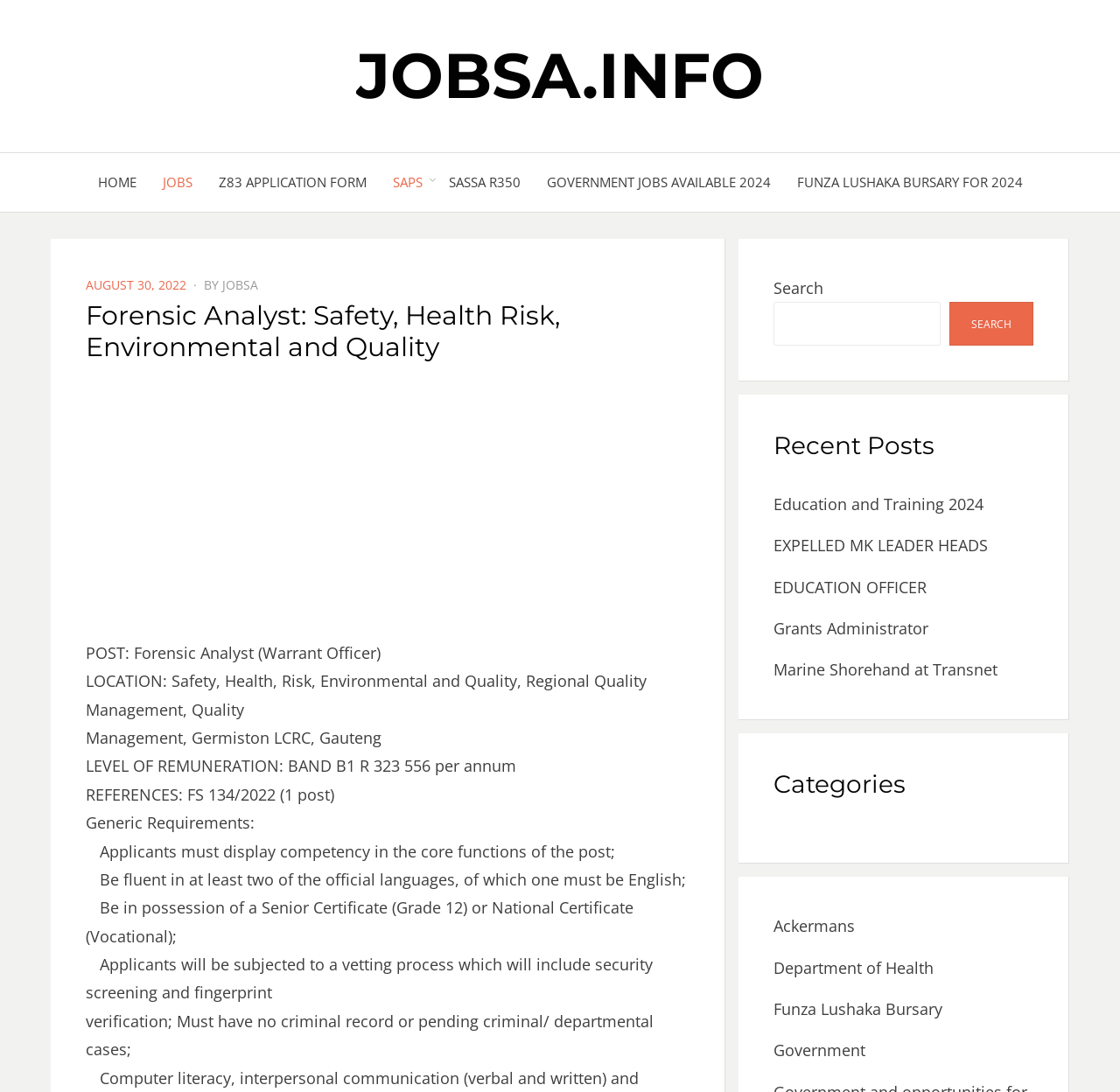Given the description Grants Administrator, predict the bounding box coordinates of the UI element. Ensure the coordinates are in the format (top-left x, top-left y, bottom-right x, bottom-right y) and all values are between 0 and 1.

[0.691, 0.566, 0.829, 0.585]